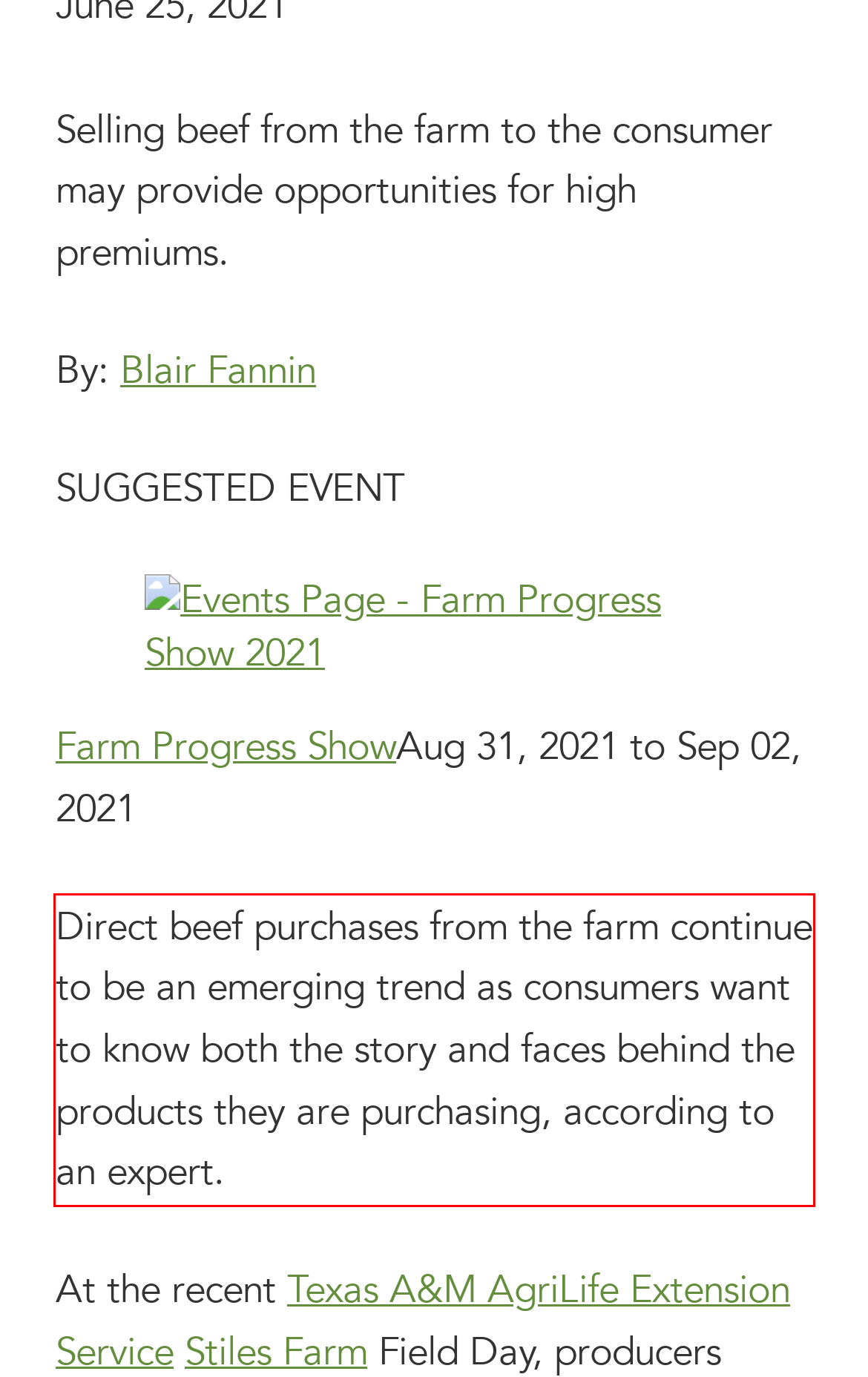Using OCR, extract the text content found within the red bounding box in the given webpage screenshot.

Direct beef purchases from the farm continue to be an emerging trend as consumers want to know both the story and faces behind the products they are purchasing, according to an expert.